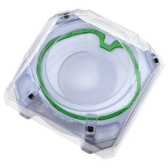What is the minimum order quantity for free shipping in the USA?
Provide a detailed and extensive answer to the question.

According to the caption, the product is currently offered with free shipping in the USA for bulk orders of six pieces, implying that customers need to purchase at least six units to qualify for free shipping.